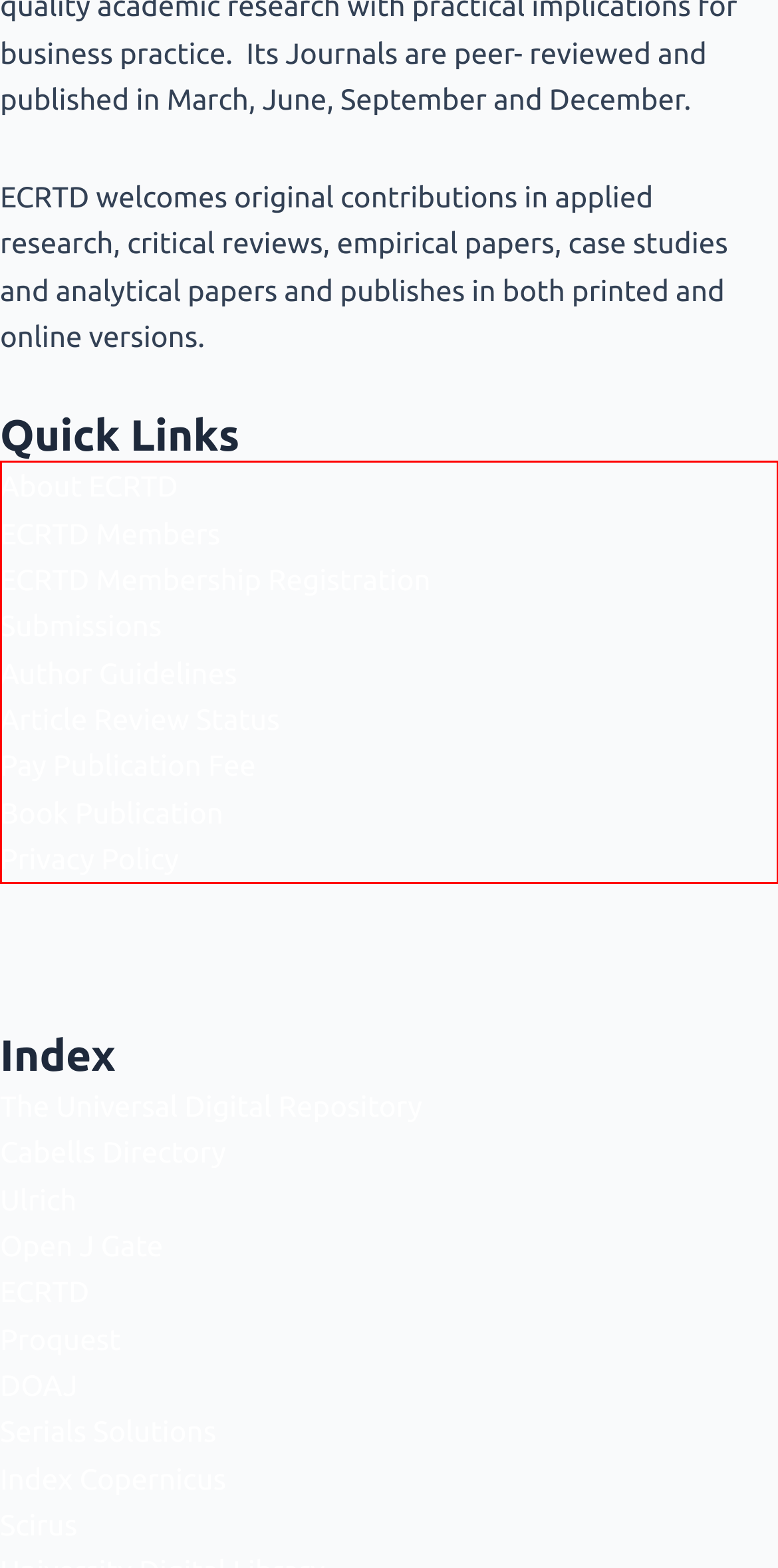Analyze the webpage screenshot and use OCR to recognize the text content in the red bounding box.

About ECRTD ECRTD Members ECRTD Membership Registration Submissions Author Guidelines Article Review Status Pay Publication Fee Book Publication Privacy Policy